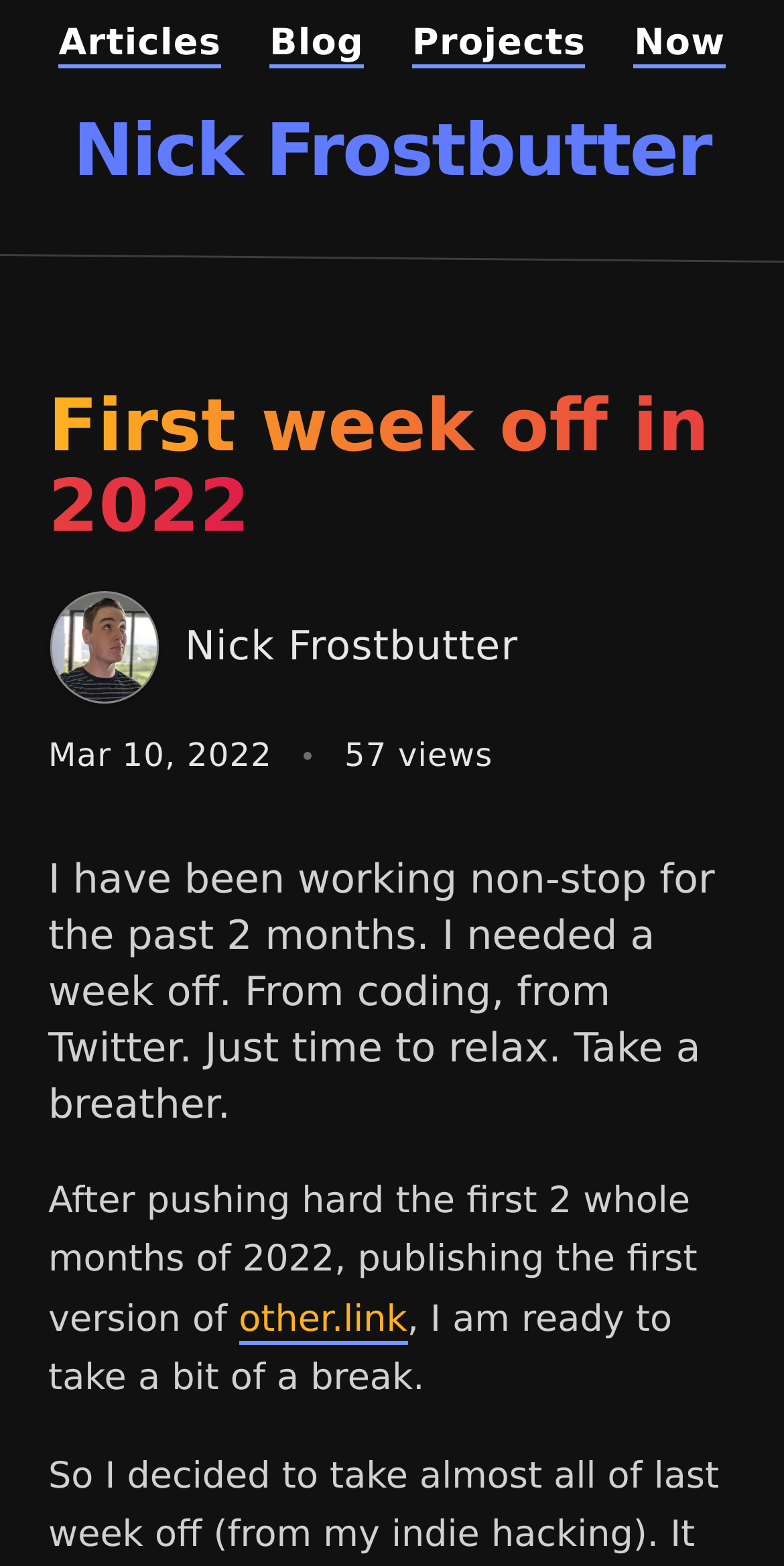What did the author need after working non-stop for 2 months?
Answer the question with a single word or phrase derived from the image.

a week off